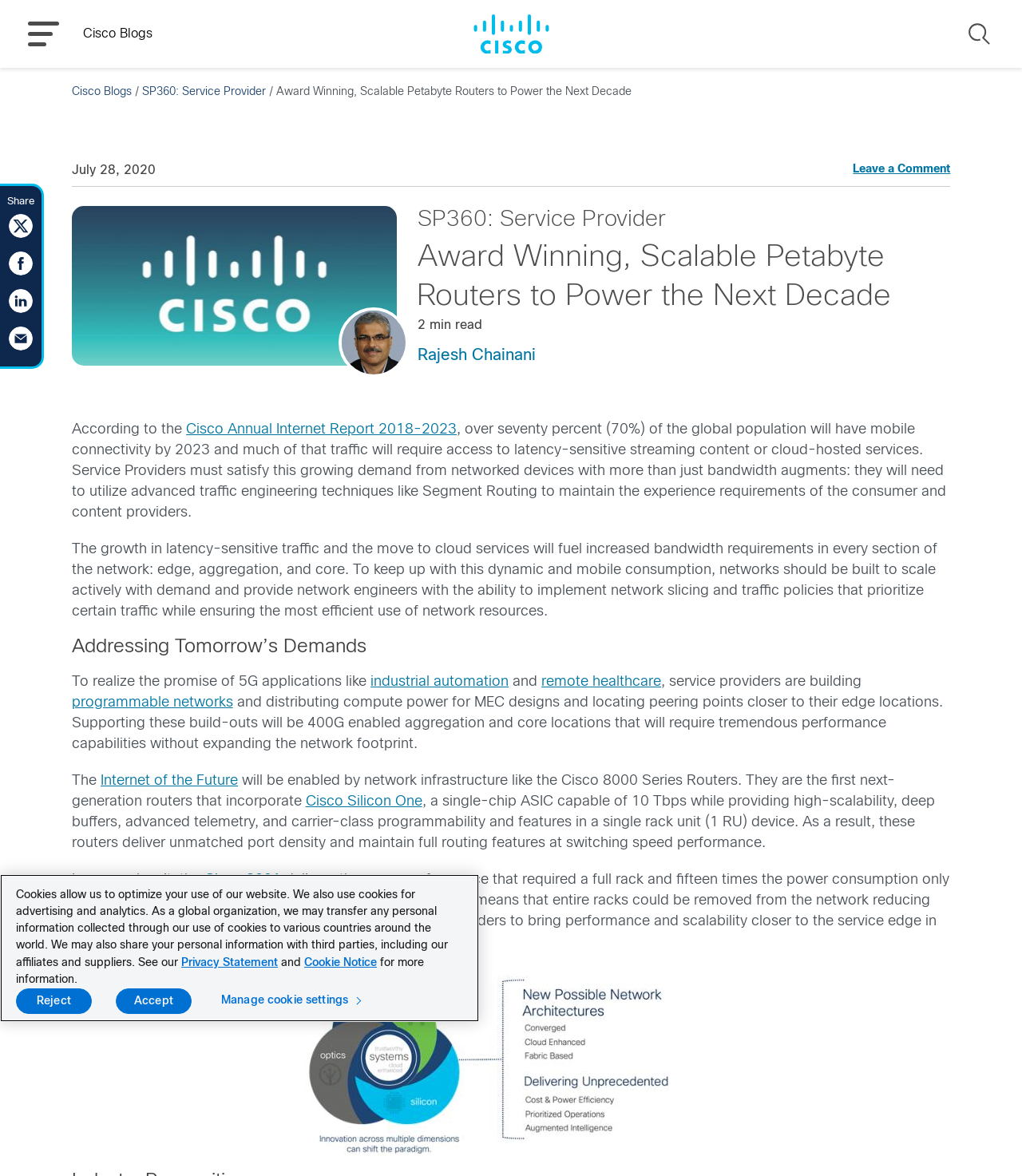Provide the bounding box coordinates of the HTML element this sentence describes: "Internet of the Future". The bounding box coordinates consist of four float numbers between 0 and 1, i.e., [left, top, right, bottom].

[0.099, 0.658, 0.233, 0.67]